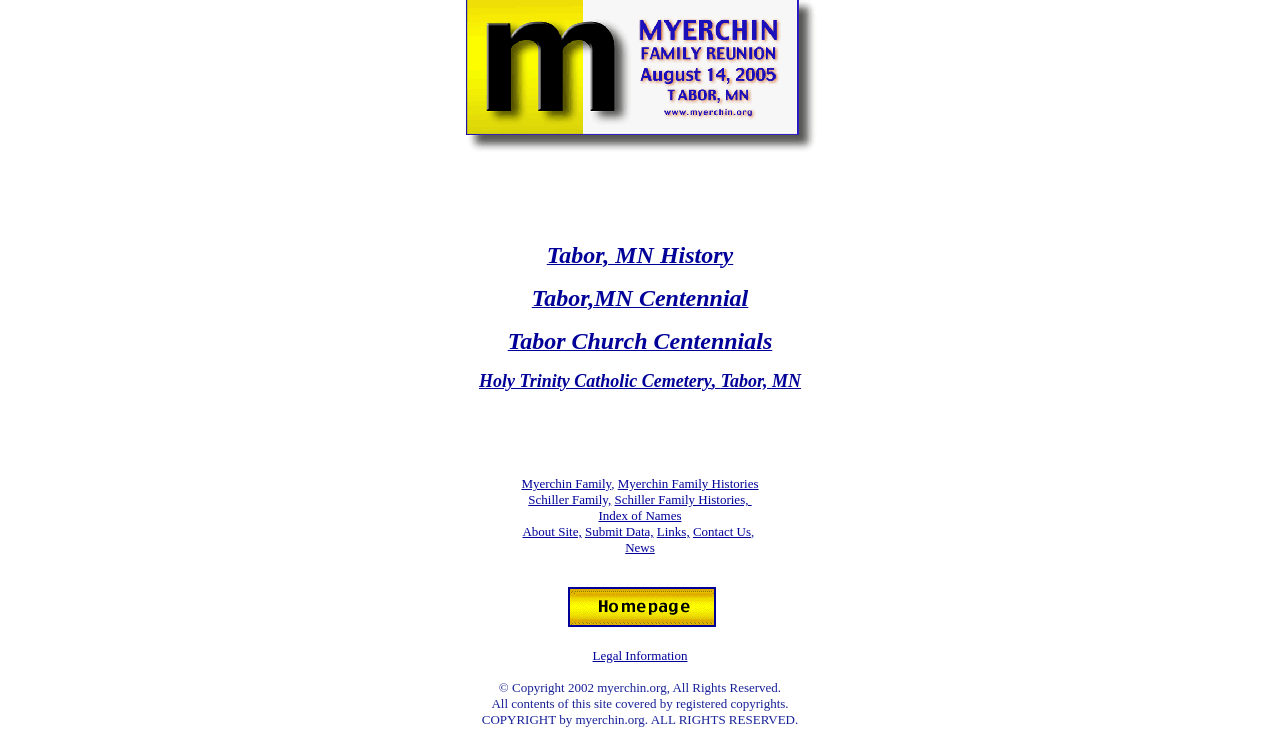What is the copyright year mentioned?
Refer to the screenshot and respond with a concise word or phrase.

2002